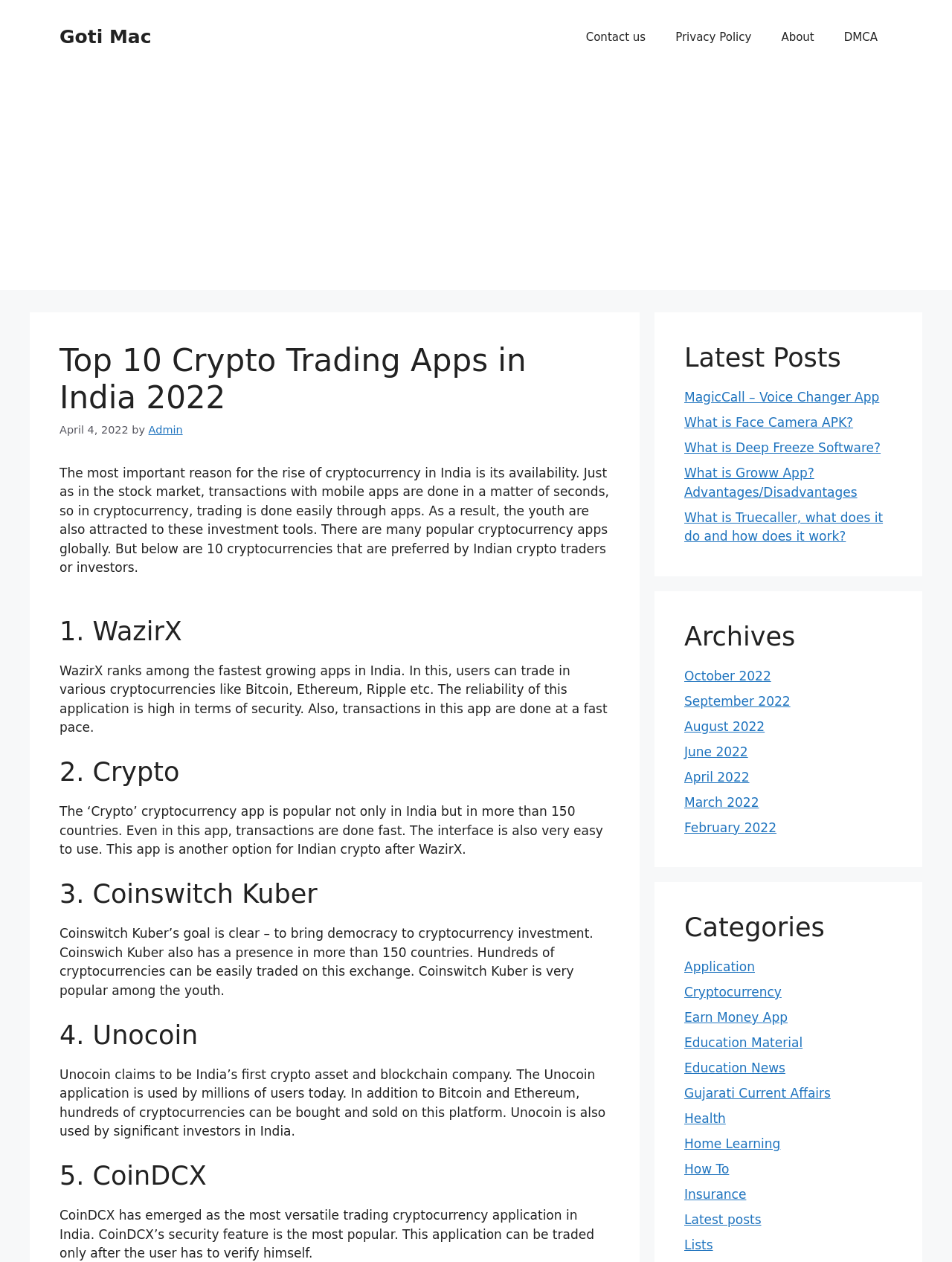Using the description "Earn Money App", locate and provide the bounding box of the UI element.

[0.719, 0.8, 0.827, 0.812]